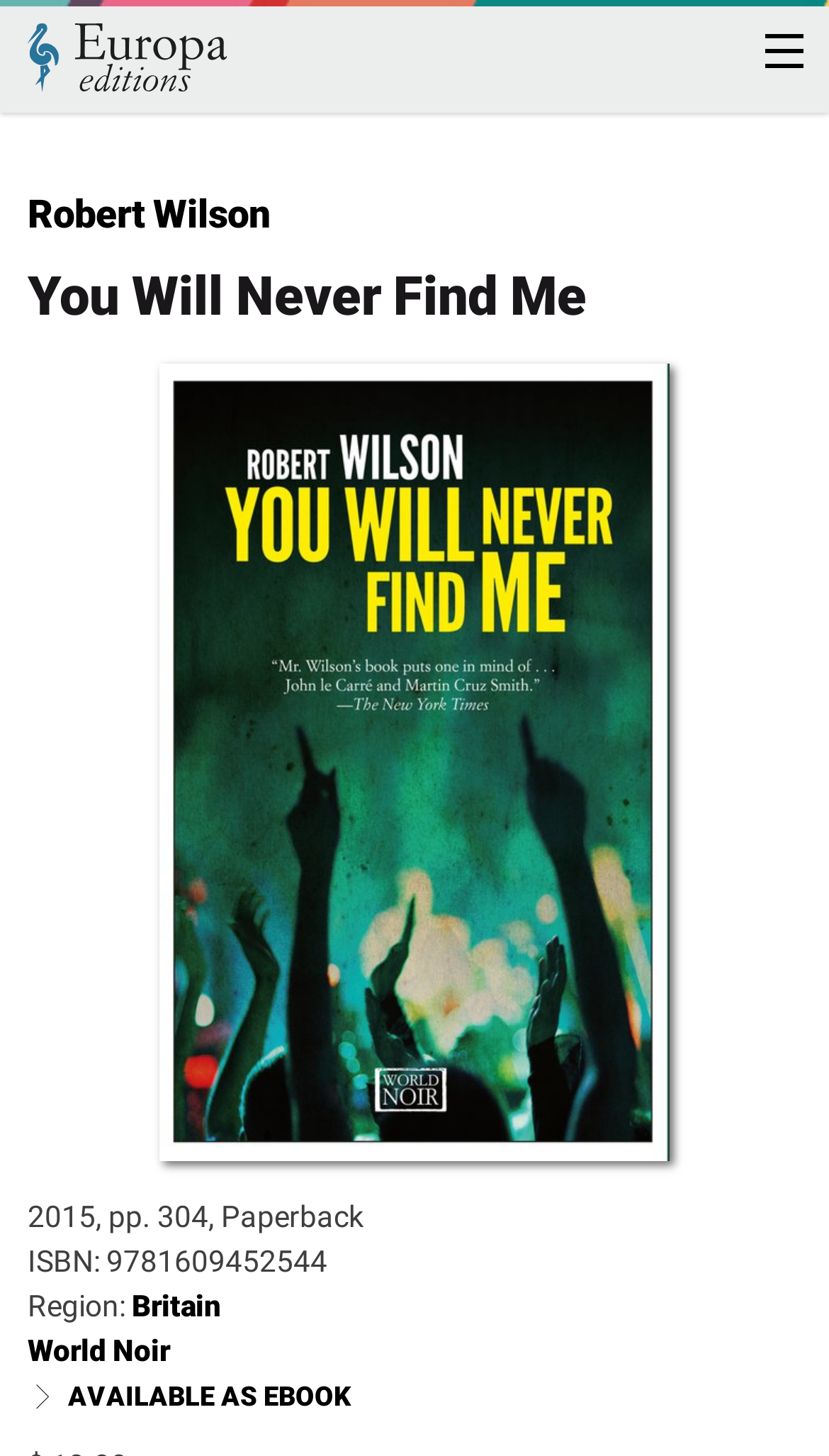Please identify and generate the text content of the webpage's main heading.

You Will Never Find Me